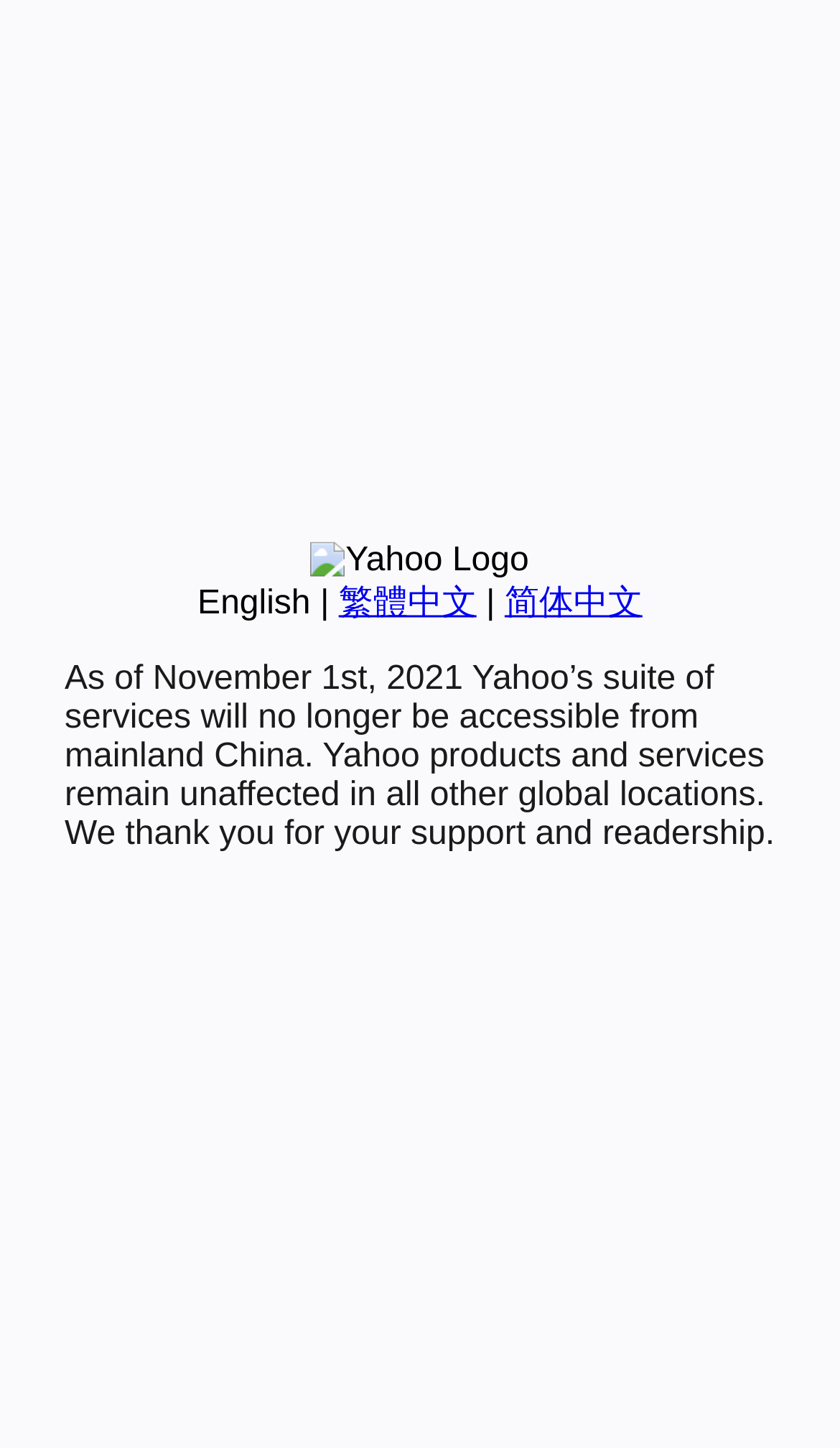Find the bounding box coordinates for the HTML element described as: "繁體中文". The coordinates should consist of four float values between 0 and 1, i.e., [left, top, right, bottom].

[0.403, 0.404, 0.567, 0.429]